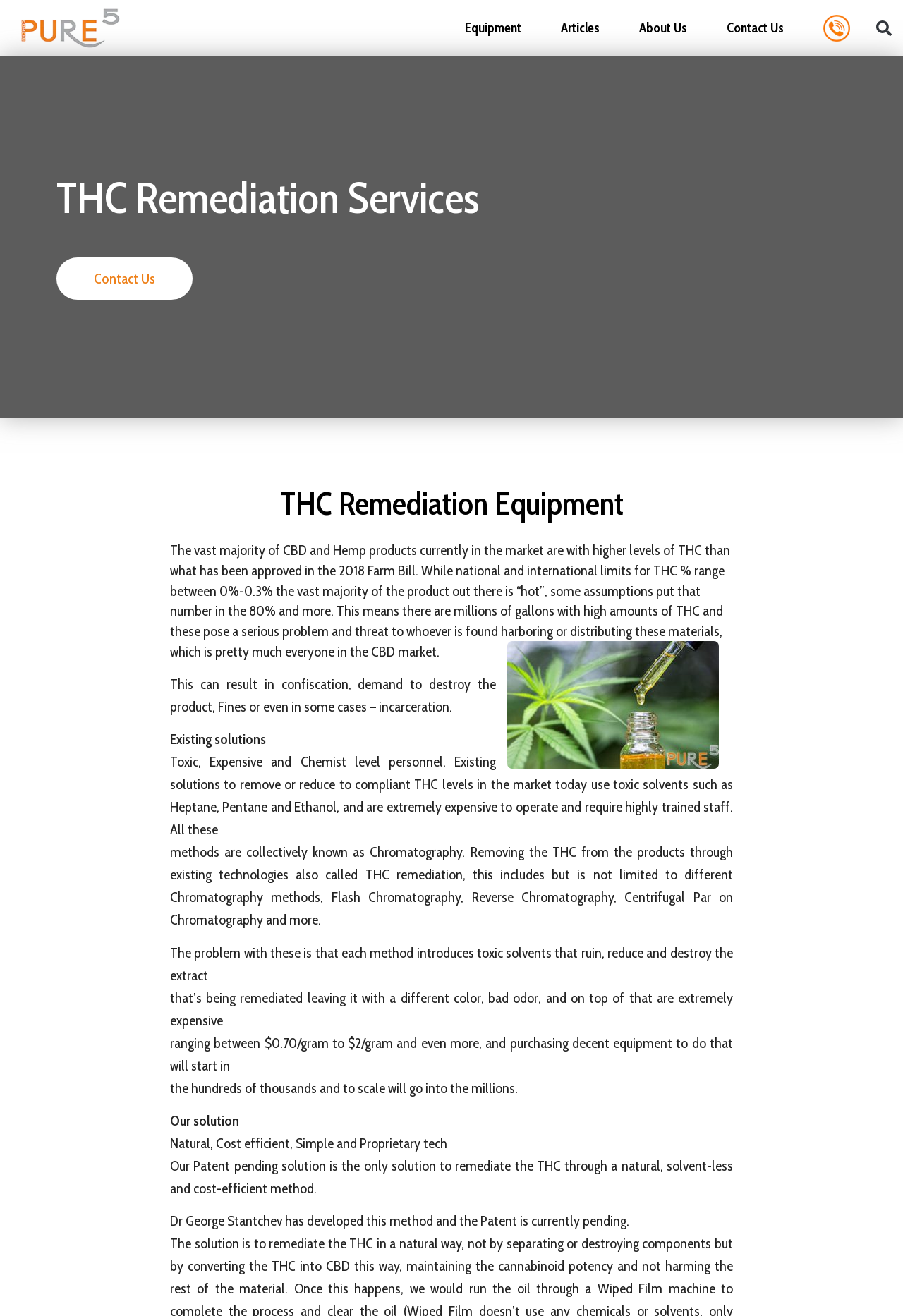Determine the bounding box coordinates (top-left x, top-left y, bottom-right x, bottom-right y) of the UI element described in the following text: Contact Us

[0.783, 0.004, 0.89, 0.039]